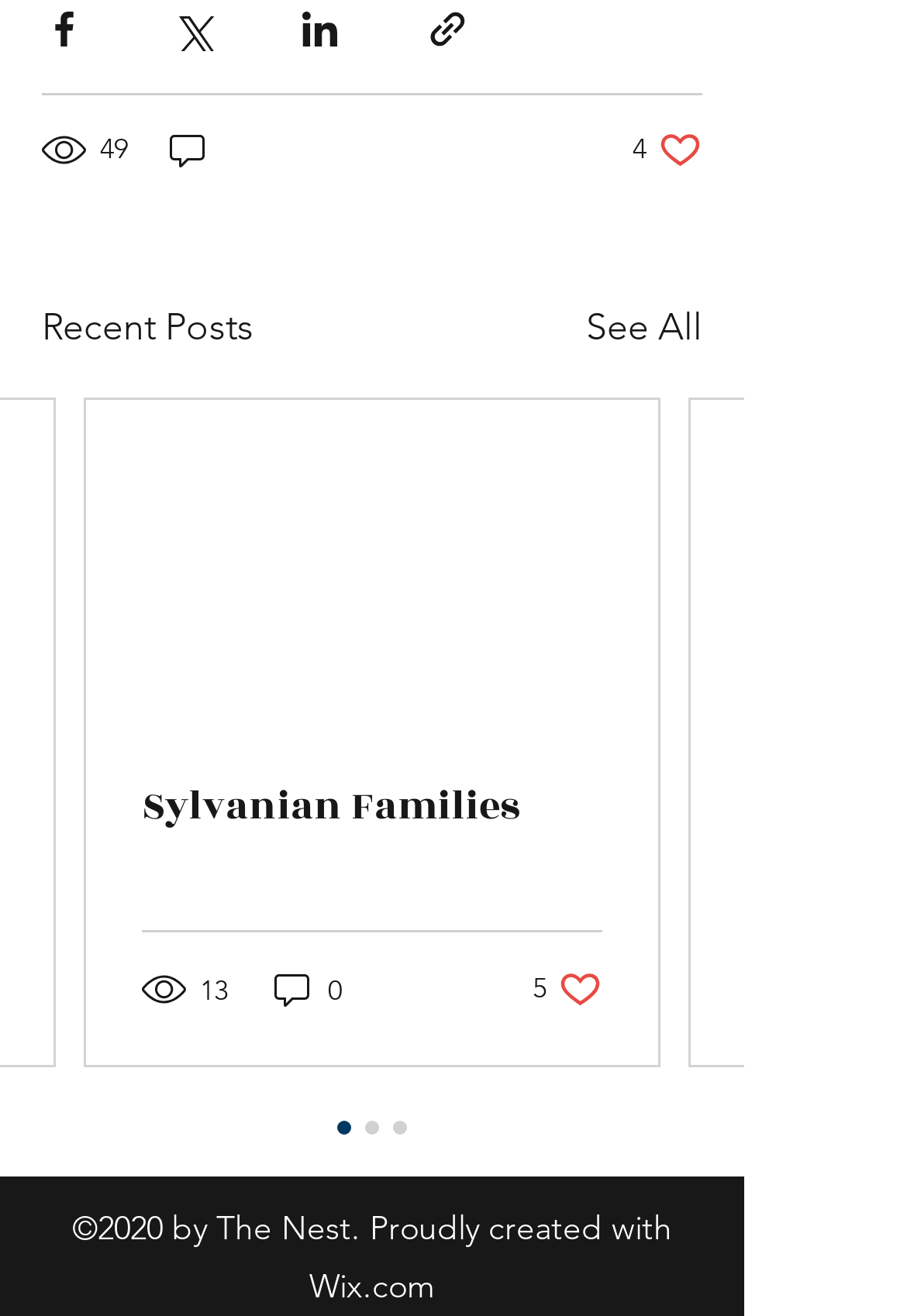Indicate the bounding box coordinates of the element that must be clicked to execute the instruction: "View recent posts". The coordinates should be given as four float numbers between 0 and 1, i.e., [left, top, right, bottom].

[0.046, 0.228, 0.279, 0.27]